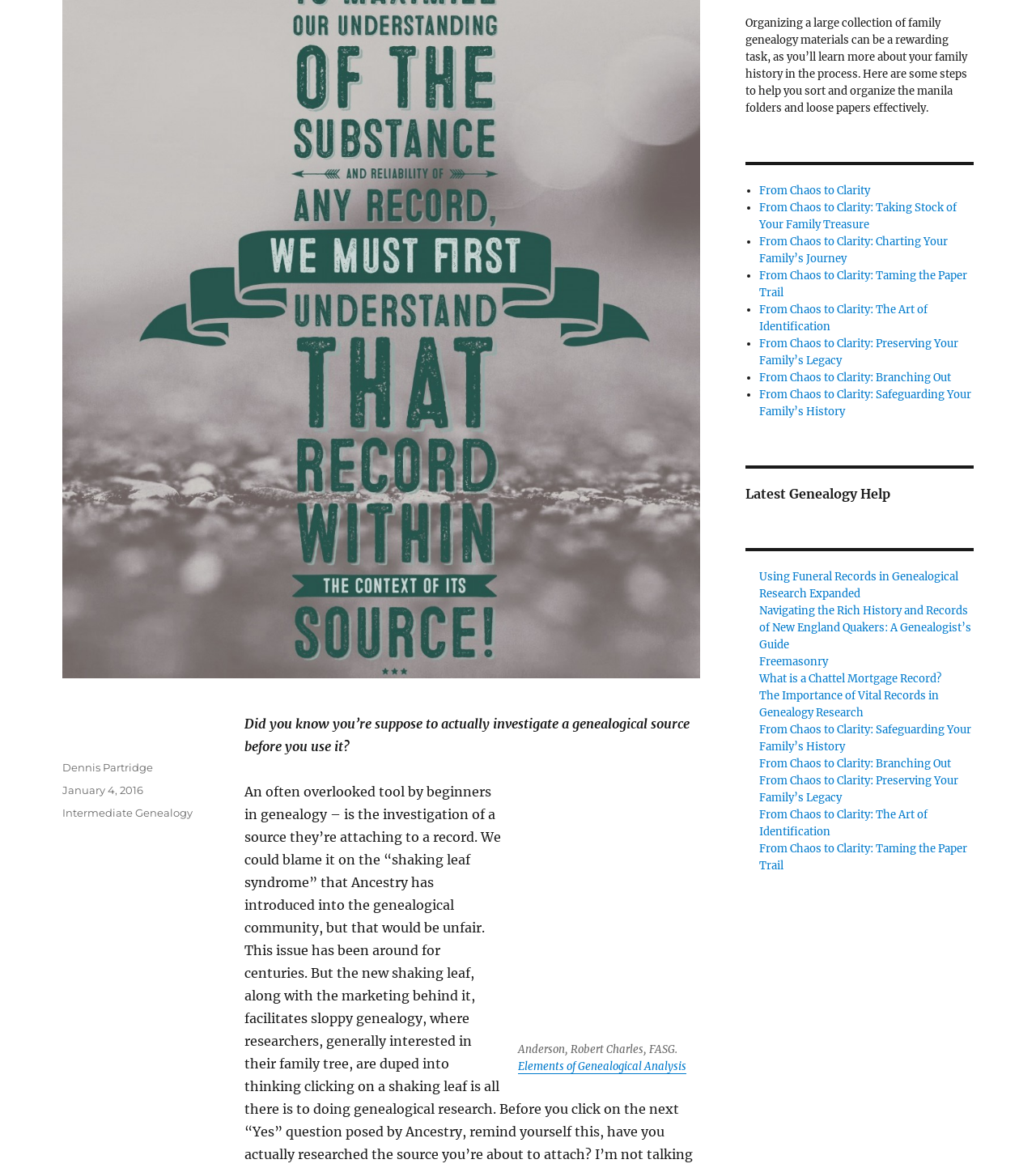Locate the UI element that matches the description January 4, 2016March 3, 2023 in the webpage screenshot. Return the bounding box coordinates in the format (top-left x, top-left y, bottom-right x, bottom-right y), with values ranging from 0 to 1.

[0.06, 0.671, 0.138, 0.682]